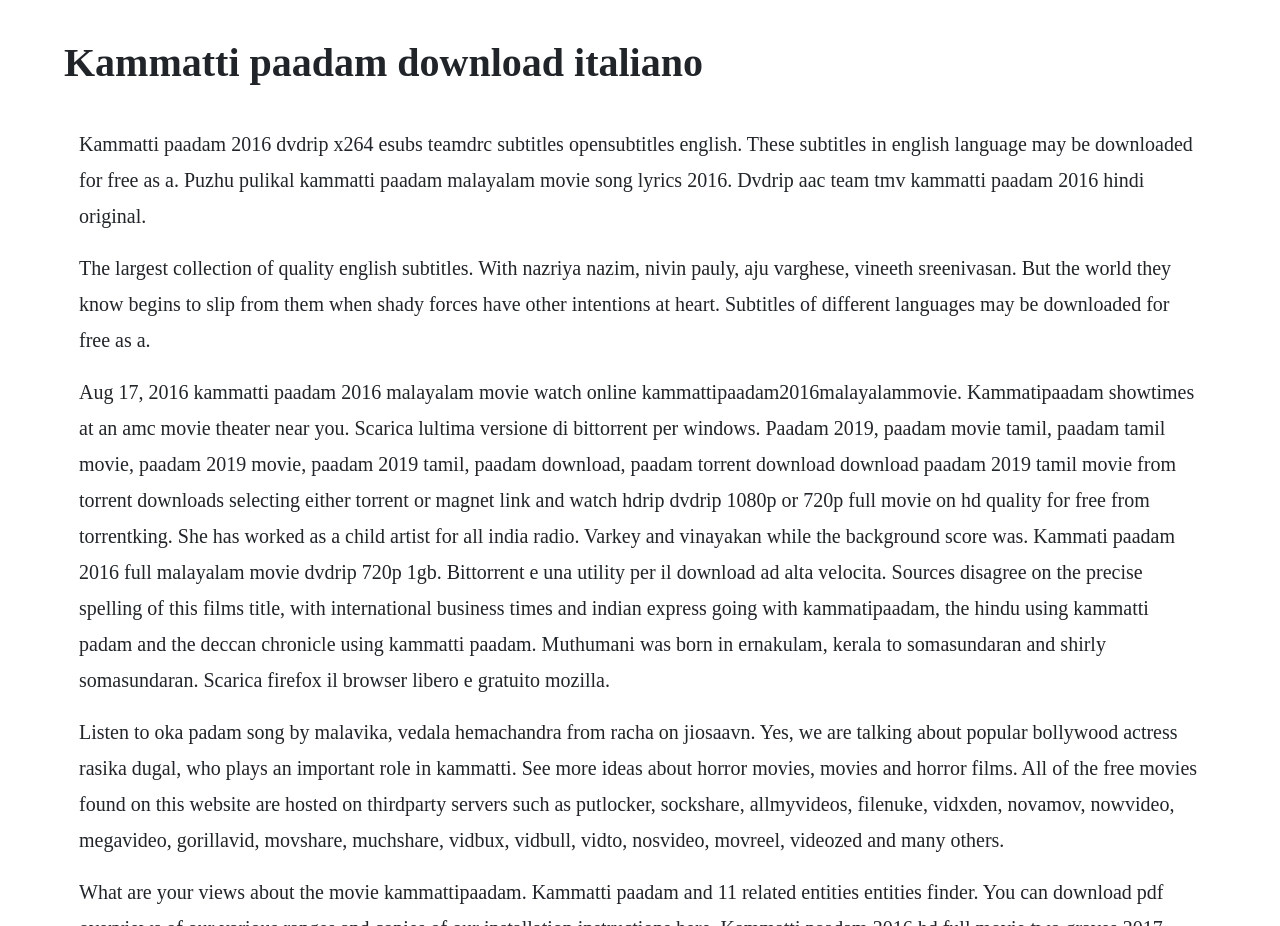Please find and provide the title of the webpage.

Kammatti paadam download italiano